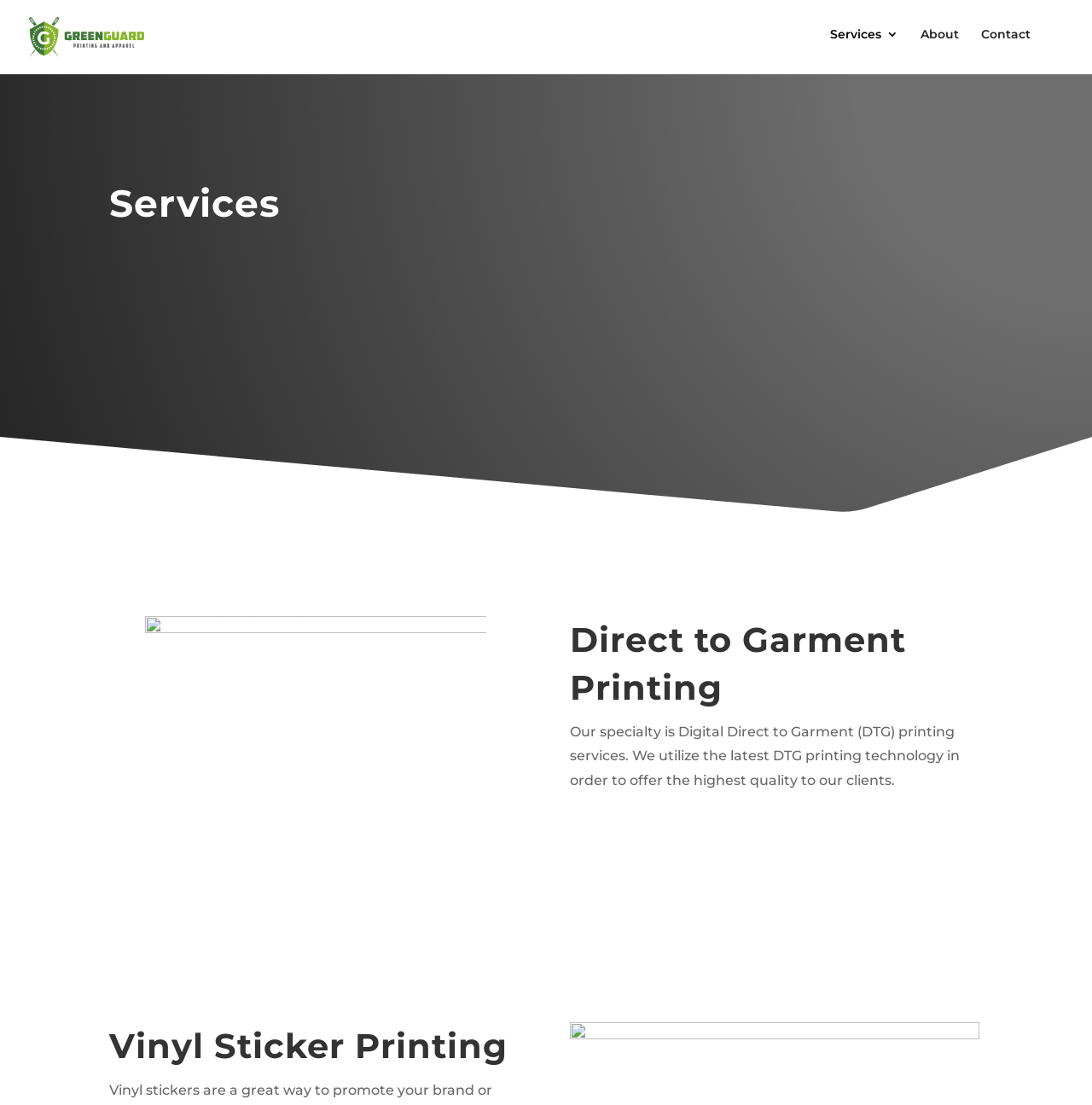Please determine the bounding box coordinates for the element with the description: "Vinyl Sticker Printing".

[0.422, 0.29, 0.577, 0.305]